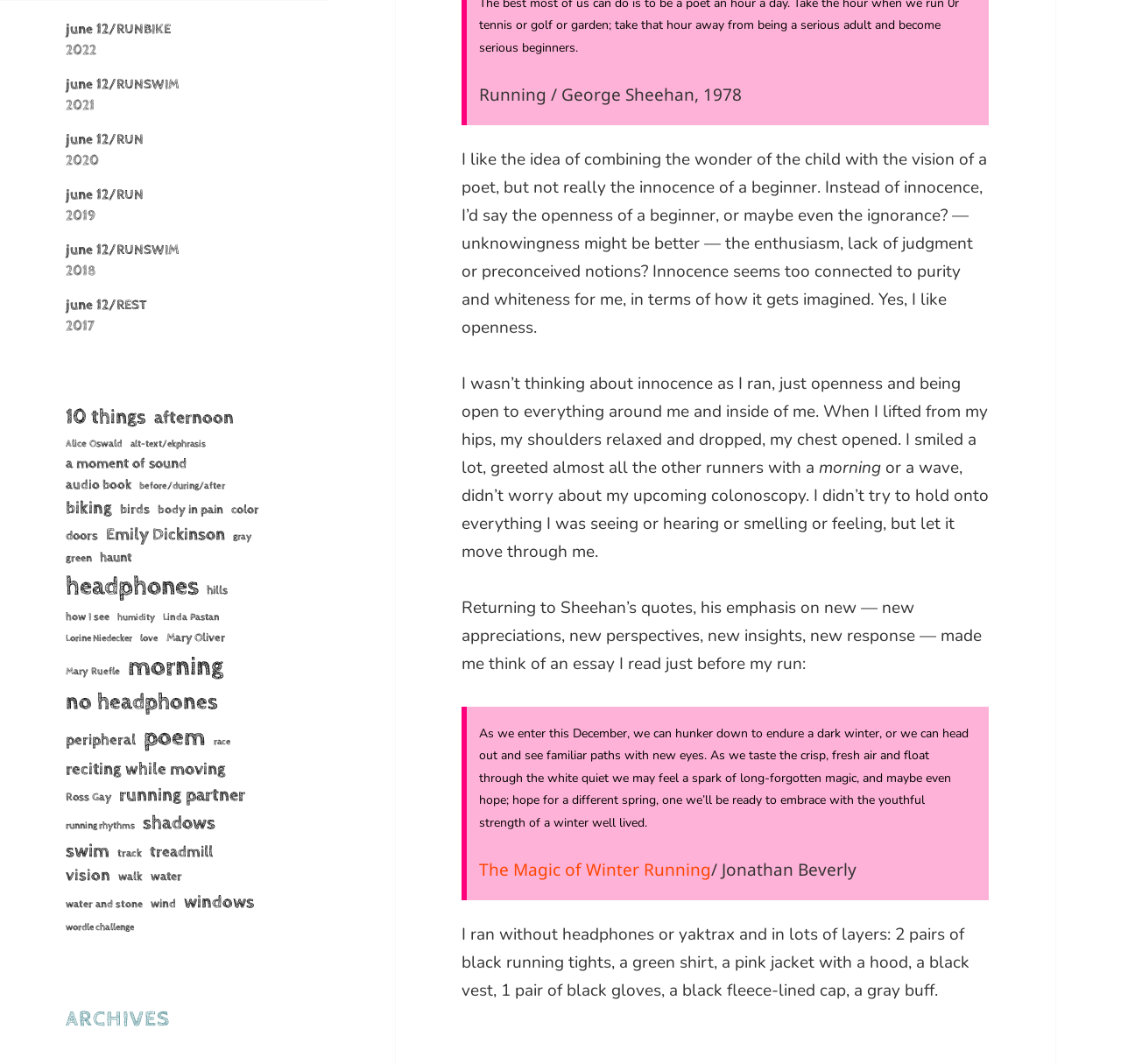Identify and provide the bounding box for the element described by: "running partner".

[0.106, 0.735, 0.219, 0.76]